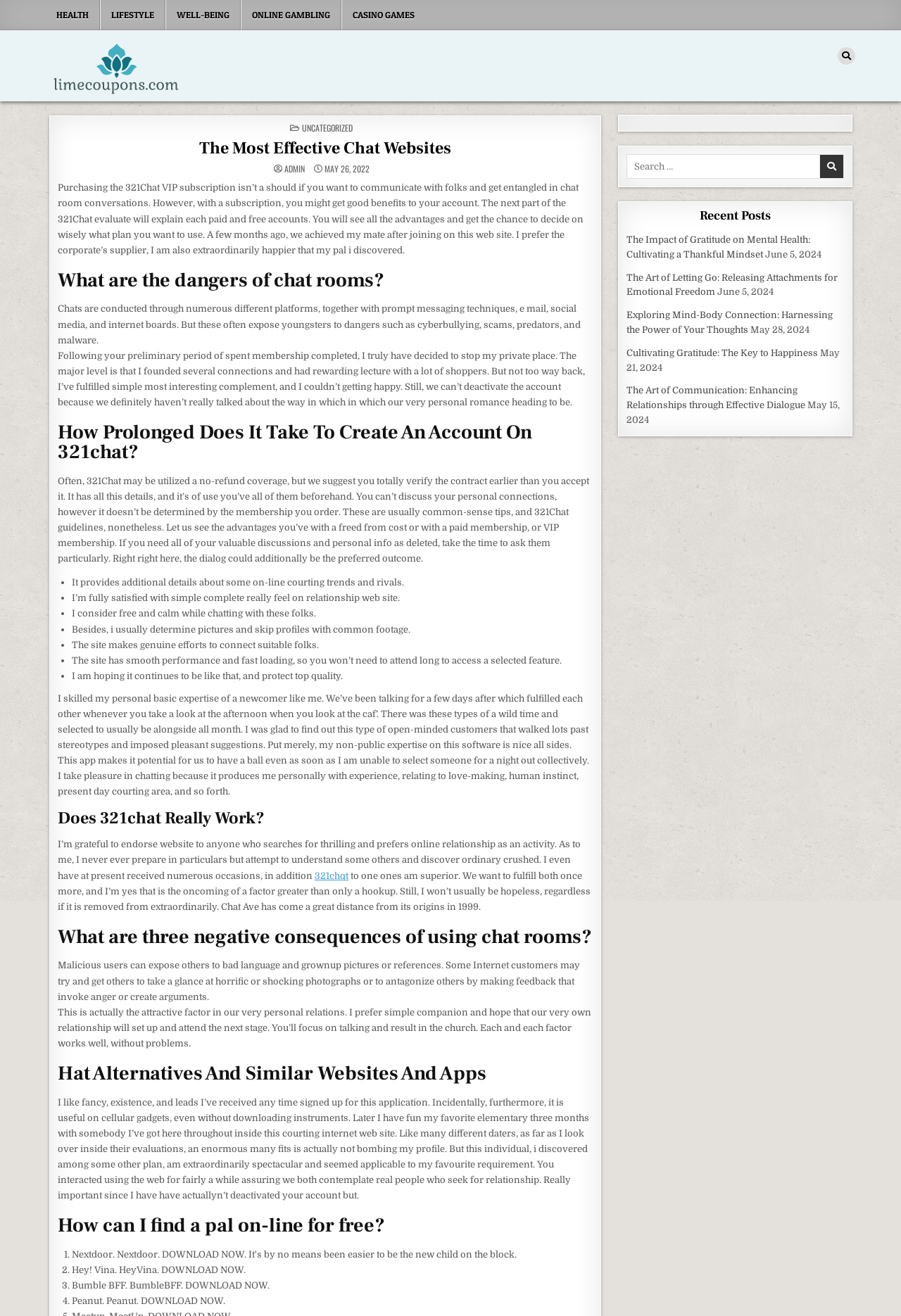Using details from the image, please answer the following question comprehensively:
What are the benefits of purchasing a 321Chat VIP subscription?

According to the blog post, purchasing a 321Chat VIP subscription provides good benefits to the account, although it is not necessary to communicate with people and get involved in chat room conversations.